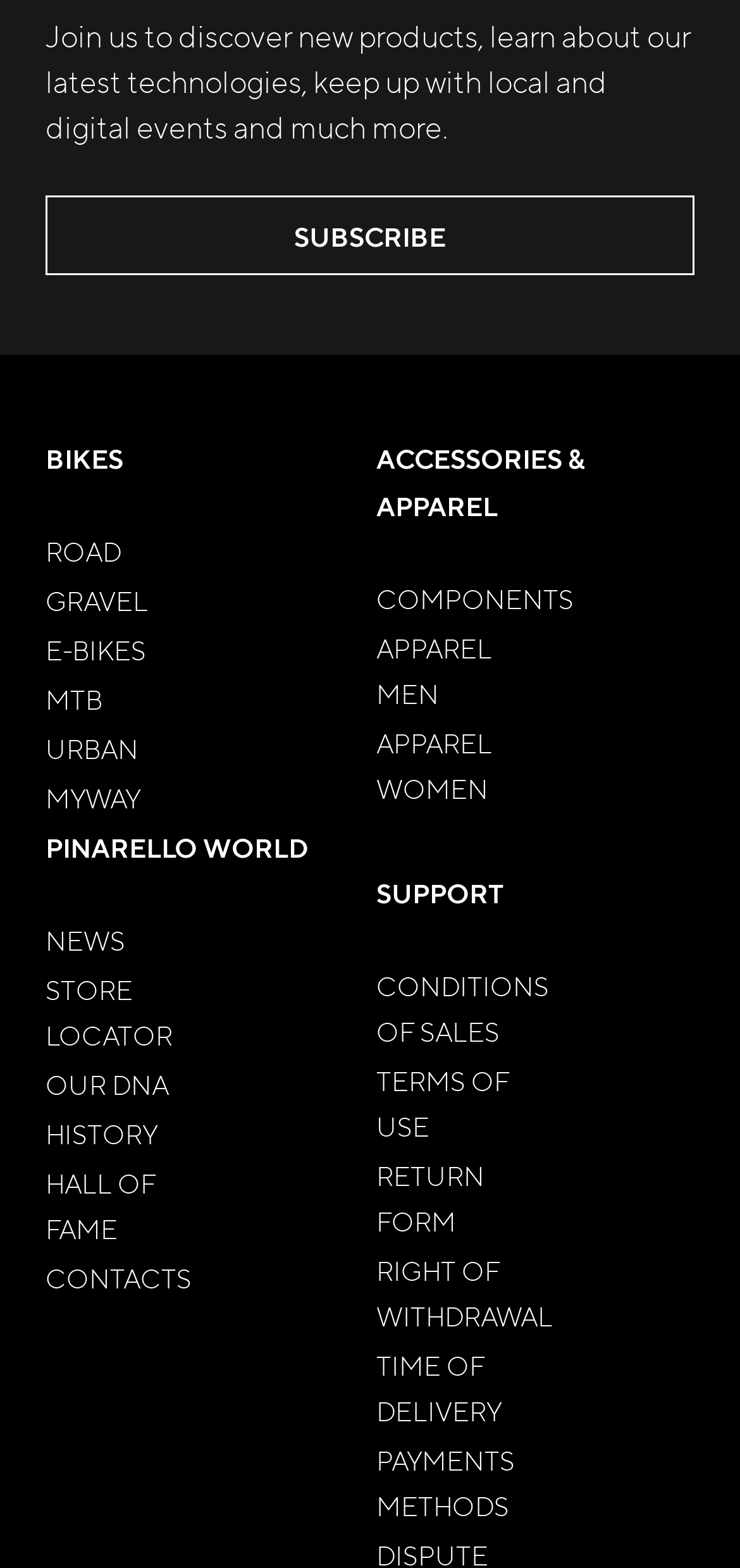Show me the bounding box coordinates of the clickable region to achieve the task as per the instruction: "Find a store location".

[0.062, 0.62, 0.233, 0.671]